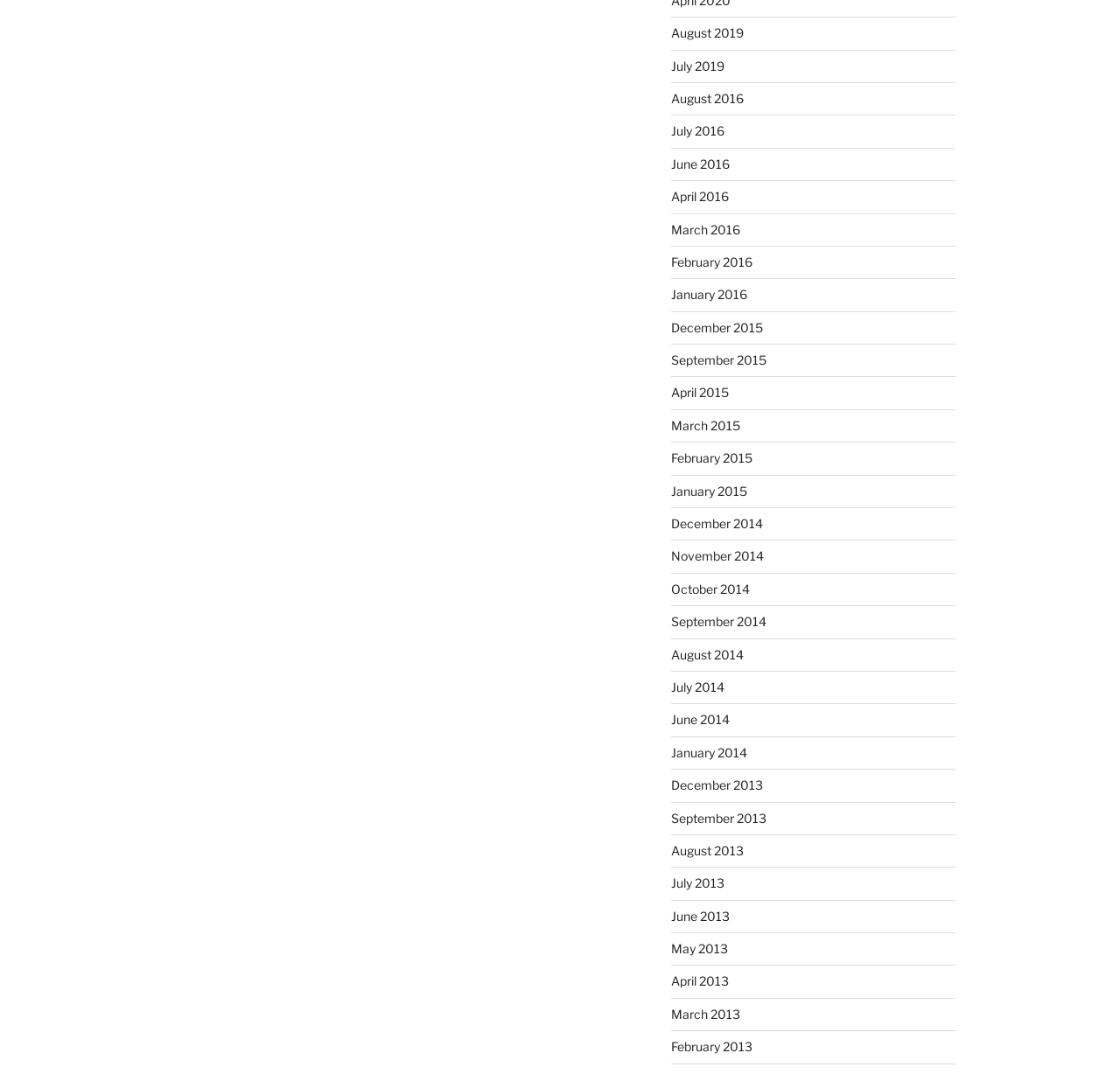Please identify the bounding box coordinates of the clickable area that will allow you to execute the instruction: "Explore January 2014 content".

[0.599, 0.694, 0.667, 0.707]